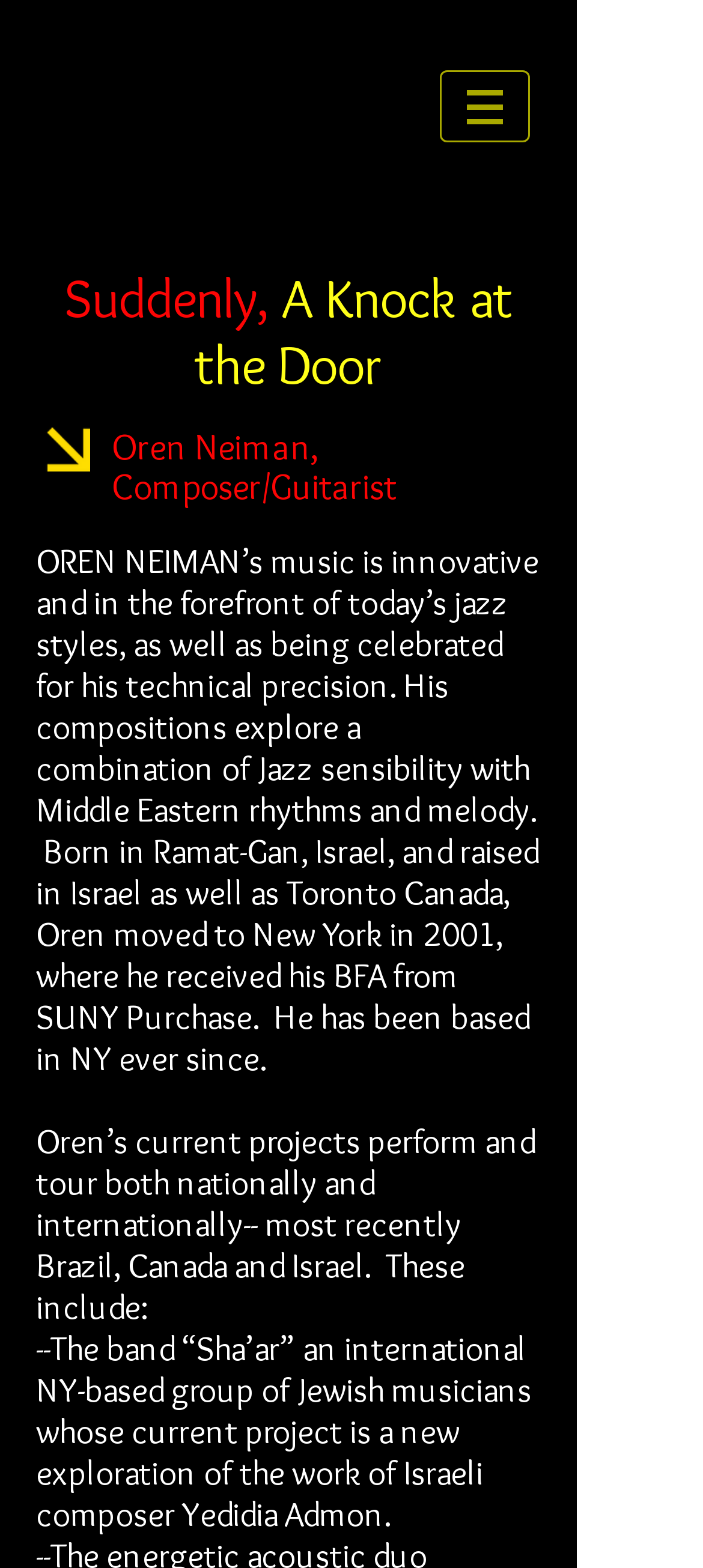What is the title of the project Oren Neiman is working on?
Look at the webpage screenshot and answer the question with a detailed explanation.

I found the answer by looking at the heading element 'Suddenly, A Knock at the Door' which suggests that it is the title of a project Oren Neiman is working on.